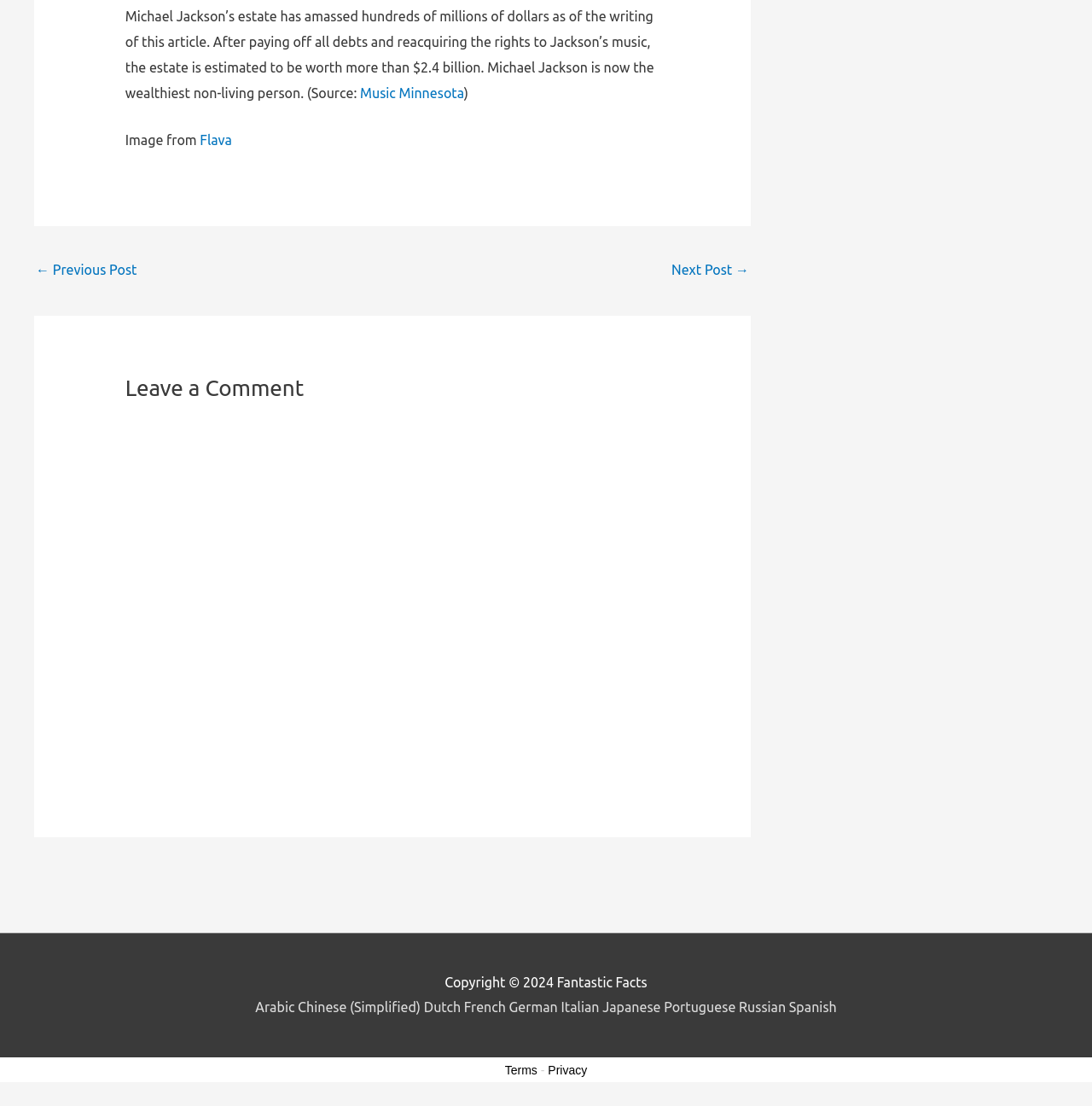What is the name of the website?
Look at the image and respond with a one-word or short phrase answer.

Fantastic Facts